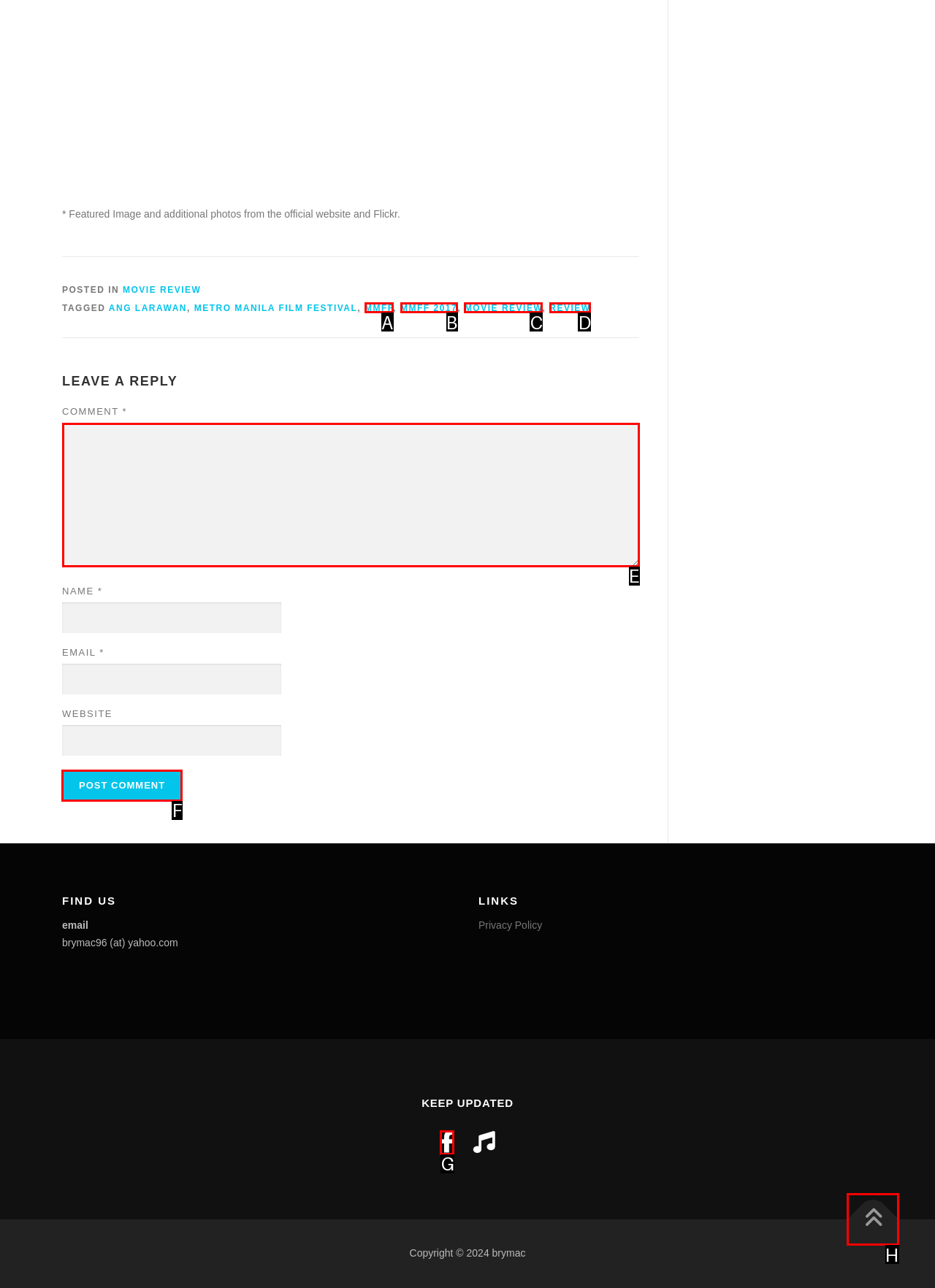Find the HTML element to click in order to complete this task: Share on Facebook
Answer with the letter of the correct option.

None